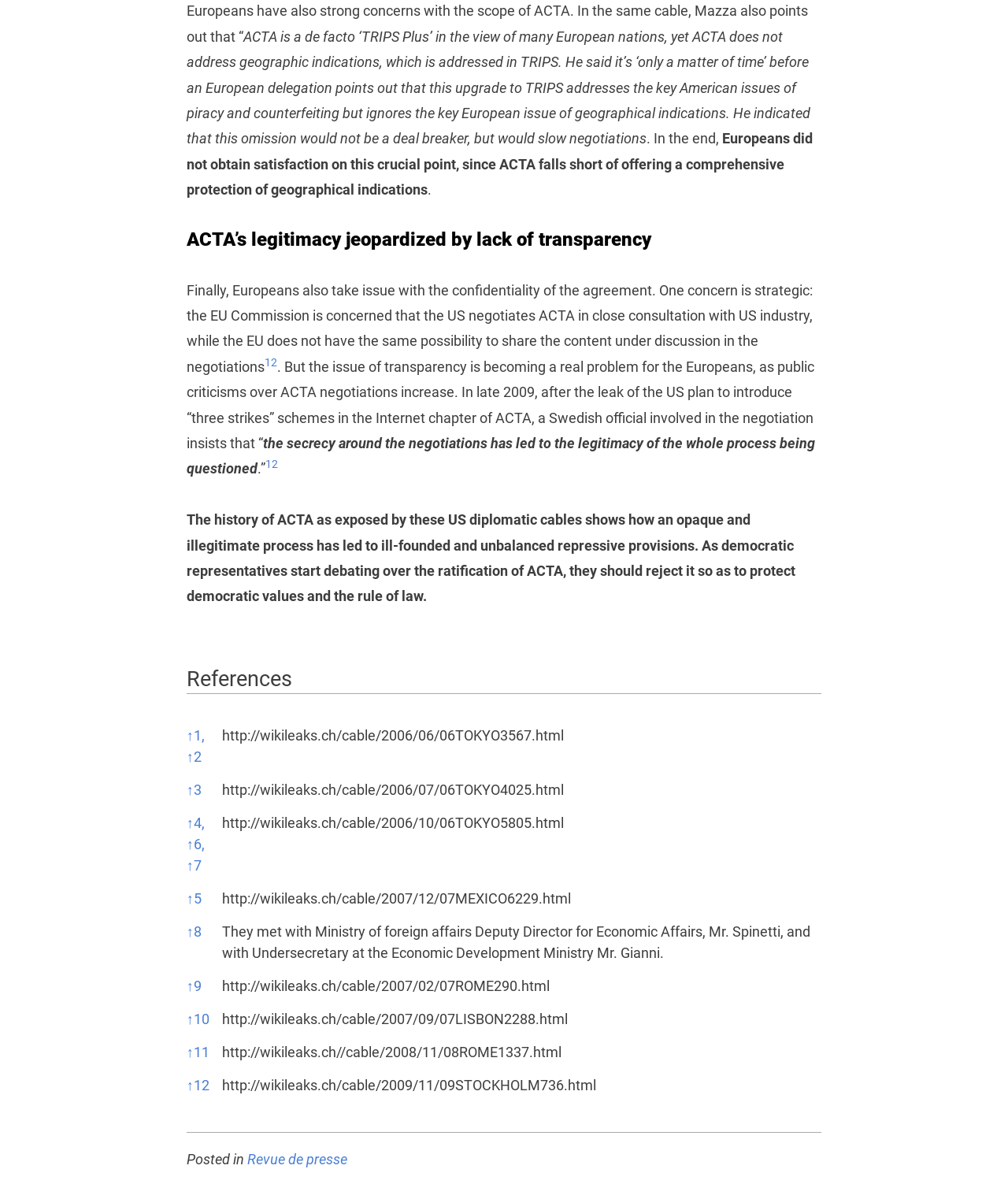Kindly determine the bounding box coordinates of the area that needs to be clicked to fulfill this instruction: "Click the '↑1' link".

[0.185, 0.614, 0.203, 0.628]